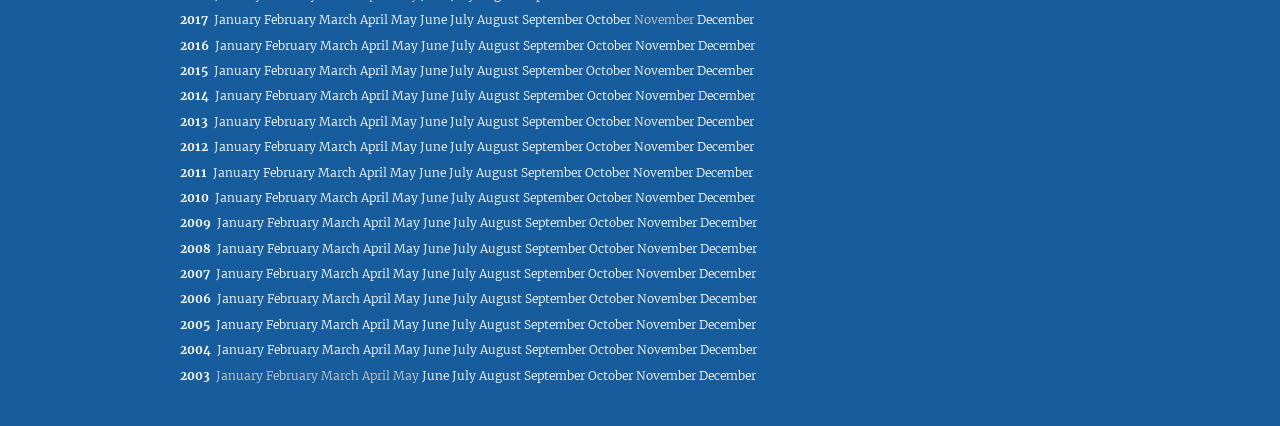Can you specify the bounding box coordinates for the region that should be clicked to fulfill this instruction: "Go to March 2015".

[0.249, 0.148, 0.279, 0.183]